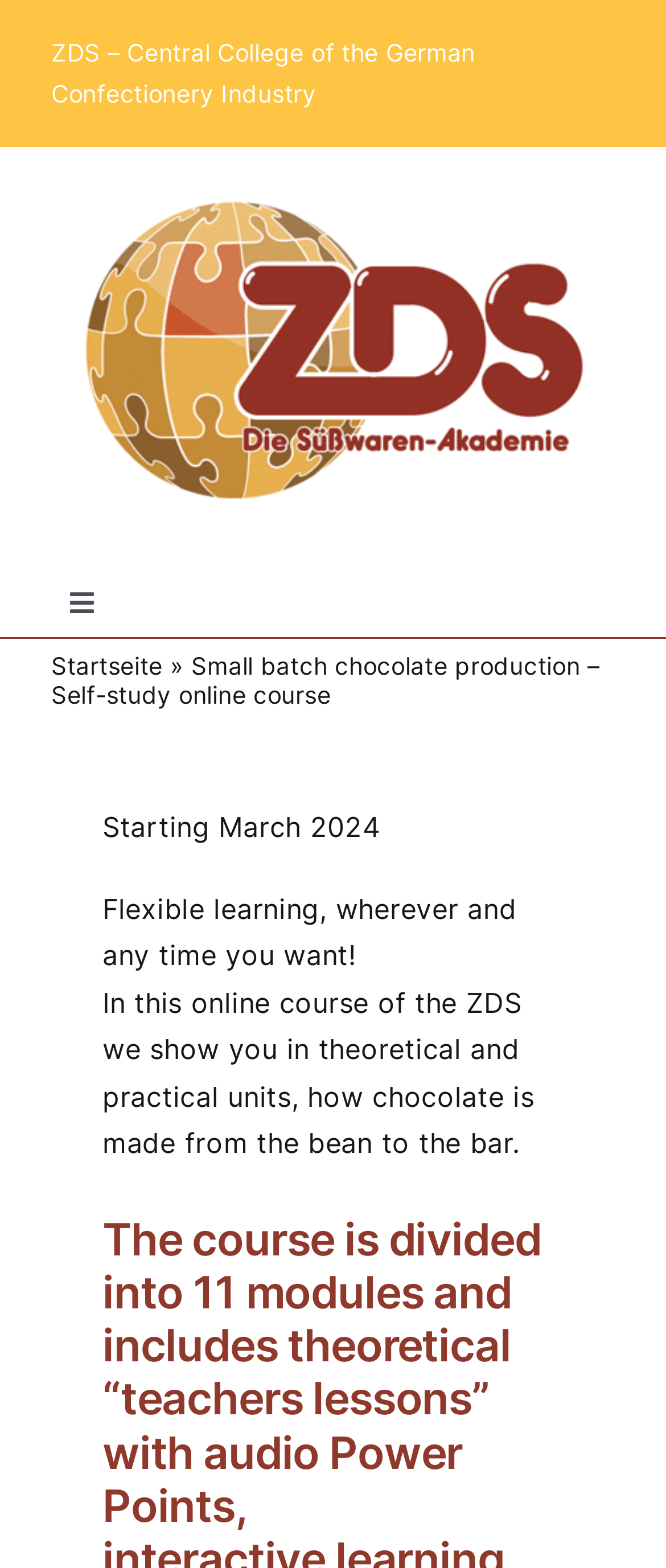Detail the webpage's structure and highlights in your description.

The webpage is about a self-study online course on small batch chocolate production offered by the ZDS (Central College of the German Confectionery Industry). At the top left corner, there is a logo of ZDS, accompanied by the text "ZDS – Central College of the German Confectionery Industry". 

Below the logo, there is a navigation menu with several links, including "Home", "About ZDS", "ZDS Academy", "ZDS Network", "ZDS School", "Downloads", "Latest news", and "Contact us". Each of these links has a corresponding button to open a submenu.

On the right side of the navigation menu, there is a page title bar with a link to the "Startseite" (homepage) and a breadcrumb trail indicating the current page. The title of the page is "Small batch chocolate production – Self-study online course", which is followed by a brief description of the course, stating that it will start in March 2024 and offering flexible learning. The description also provides an overview of the course content, which covers the process of making chocolate from bean to bar.

At the bottom right corner of the page, there is a "Go to Top" link, allowing users to quickly navigate back to the top of the page.